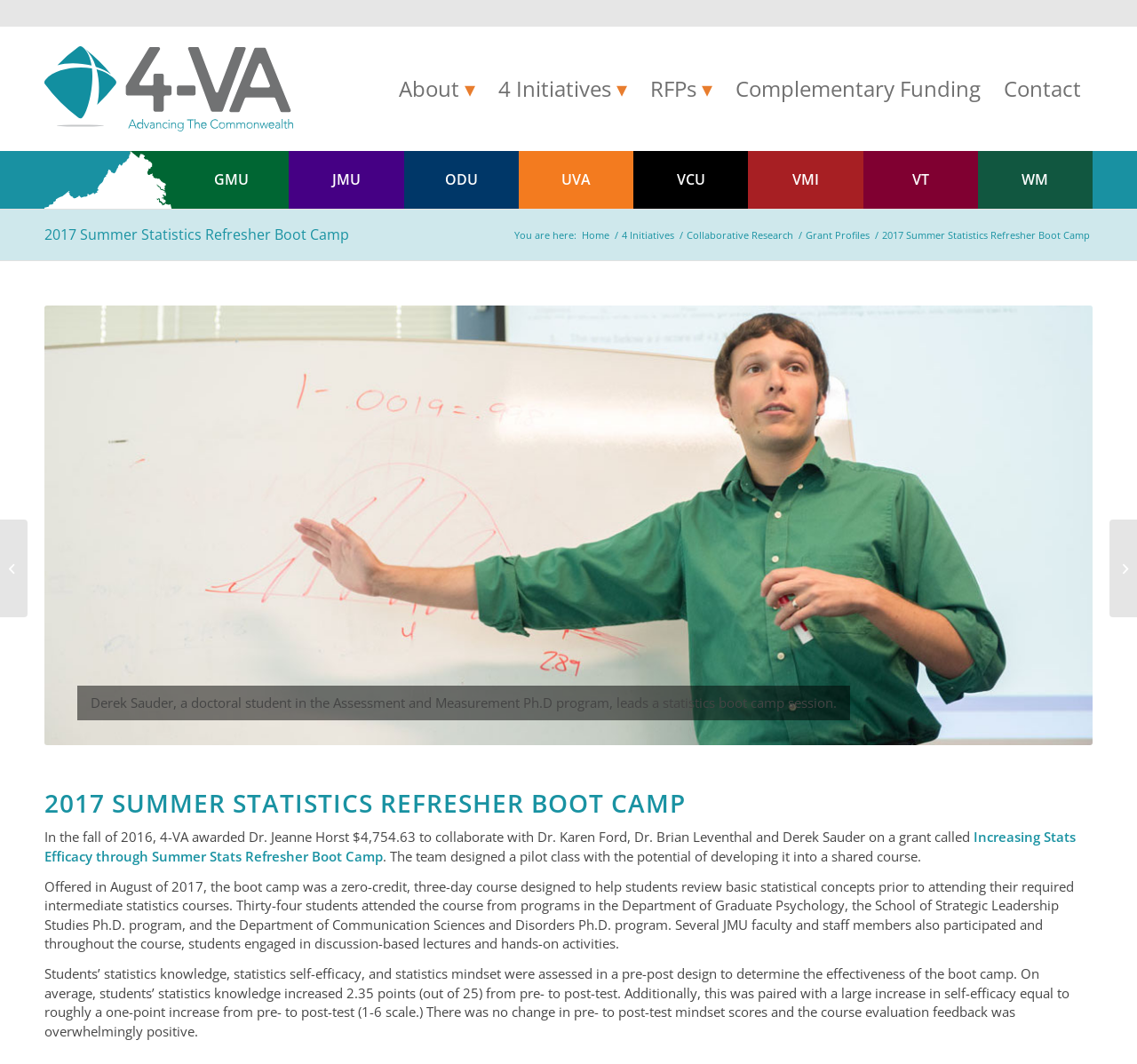Describe all the visual and textual components of the webpage comprehensively.

The webpage is about the 2017 Summer Statistics Refresher Boot Camp, a collaborative project between several universities. At the top, there is a navigation menu with links to "About", "4 Initiatives", "RFPs", "Complementary Funding", and "Contact". Below the menu, there are links to the participating universities, including GMU, JMU, ODU, UVA, VCU, VMI, VT, and WM.

The main content of the page is divided into two sections. The first section has a heading "2017 Summer Statistics Refresher Boot Camp" and a brief description of the boot camp, which was led by Derek Sauder, a doctoral student. There is also an image of Derek leading a session.

The second section has a heading "2017 SUMMER STATISTICS REFRESHER BOOT CAMP" and provides more details about the boot camp. It was awarded a grant of $4,754.63 and was designed to help students review basic statistical concepts. The boot camp was a three-day course that included discussion-based lectures and hands-on activities. The page also reports on the effectiveness of the boot camp, including an increase in students' statistics knowledge and self-efficacy.

There are also several links to other pages, including "Home", "4 Initiatives", "Collaborative Research", "Grant Profiles", and numbered links at the bottom of the page. Additionally, there are two links to other topics, "Digital Anatomy" and "Stem Cells and Tendon Regeneration", located at the bottom left and right corners of the page, respectively.